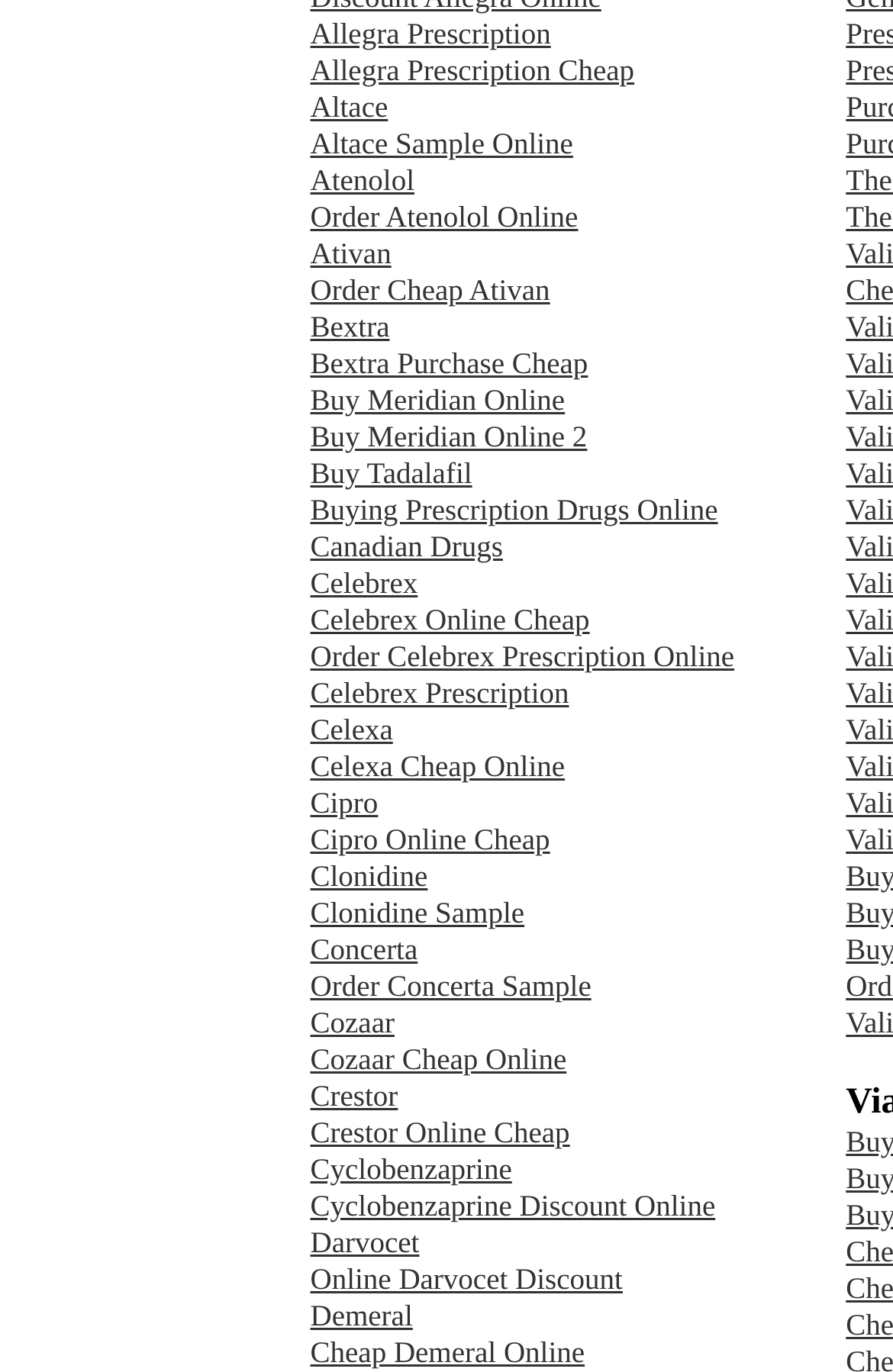Is this webpage a medical resource or a commercial platform?
Answer the question with as much detail as possible.

While the webpage does provide information about different prescription drugs, its primary focus appears to be on facilitating the purchase of these drugs online at a discounted price. The numerous links to cheap online alternatives and the lack of medical information or resources suggest that this webpage is primarily a commercial platform rather than a medical resource.